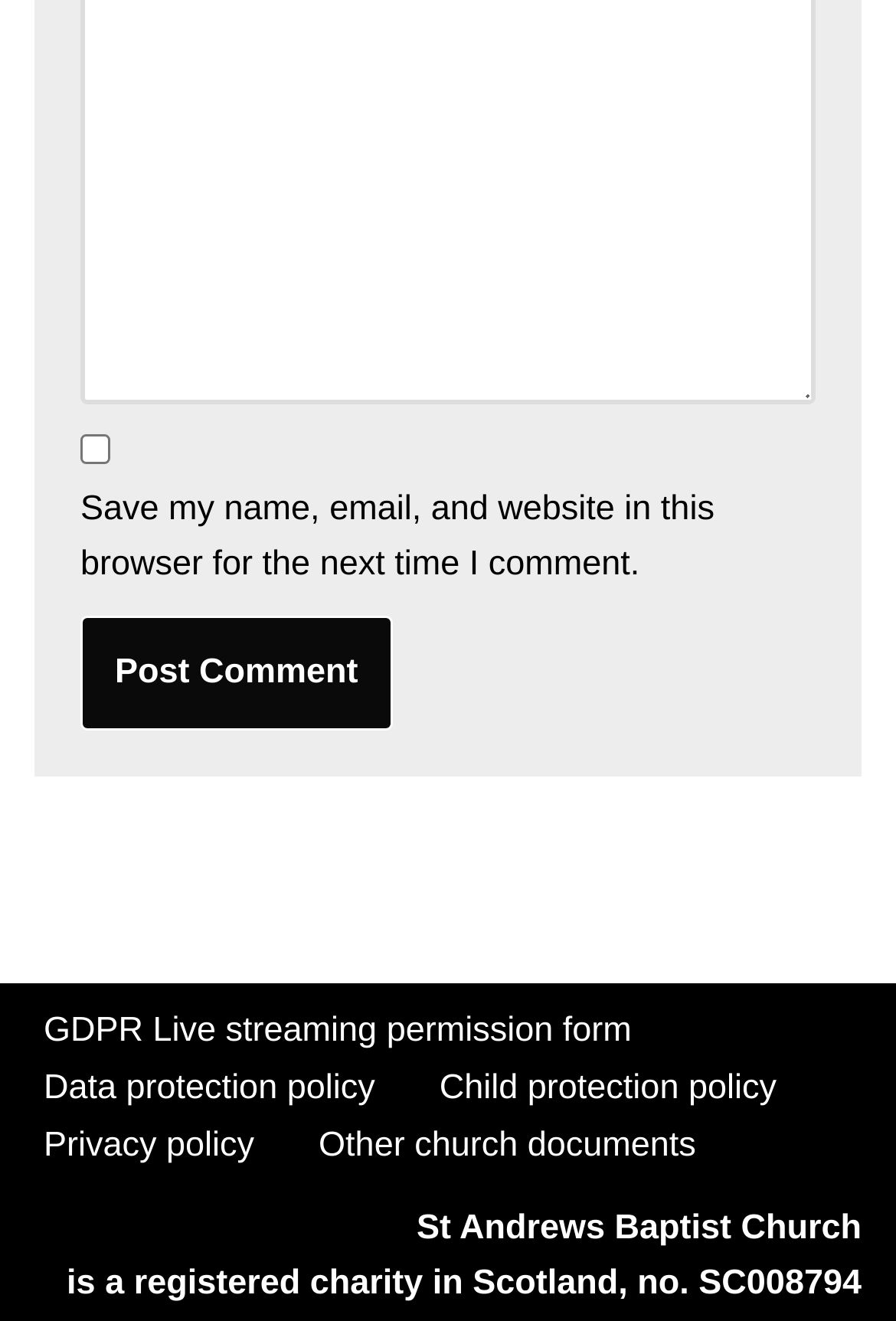From the webpage screenshot, predict the bounding box of the UI element that matches this description: "GDPR Live streaming permission form".

[0.049, 0.759, 0.705, 0.802]